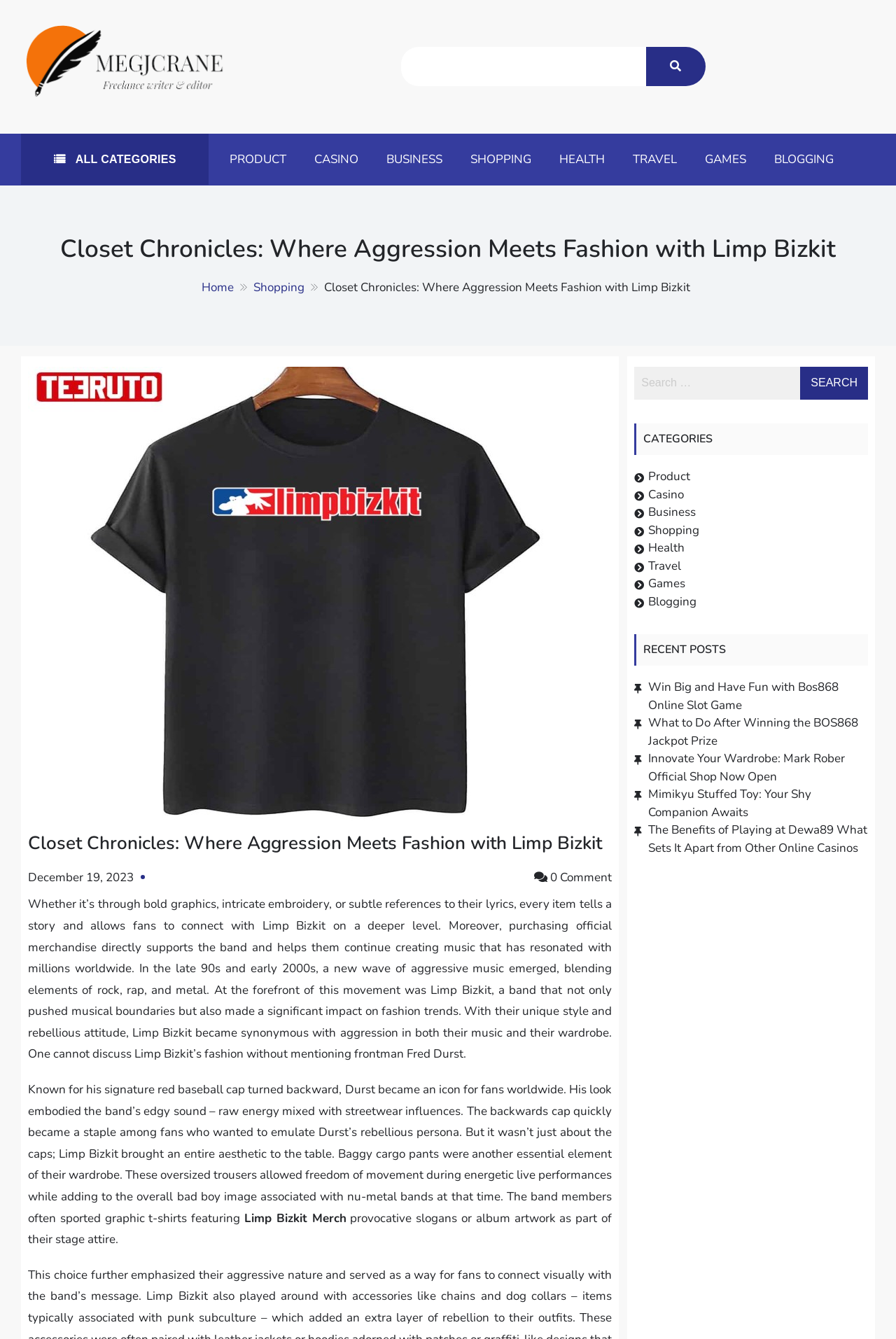Answer in one word or a short phrase: 
What is the name of the band mentioned in the article?

Limp Bizkit